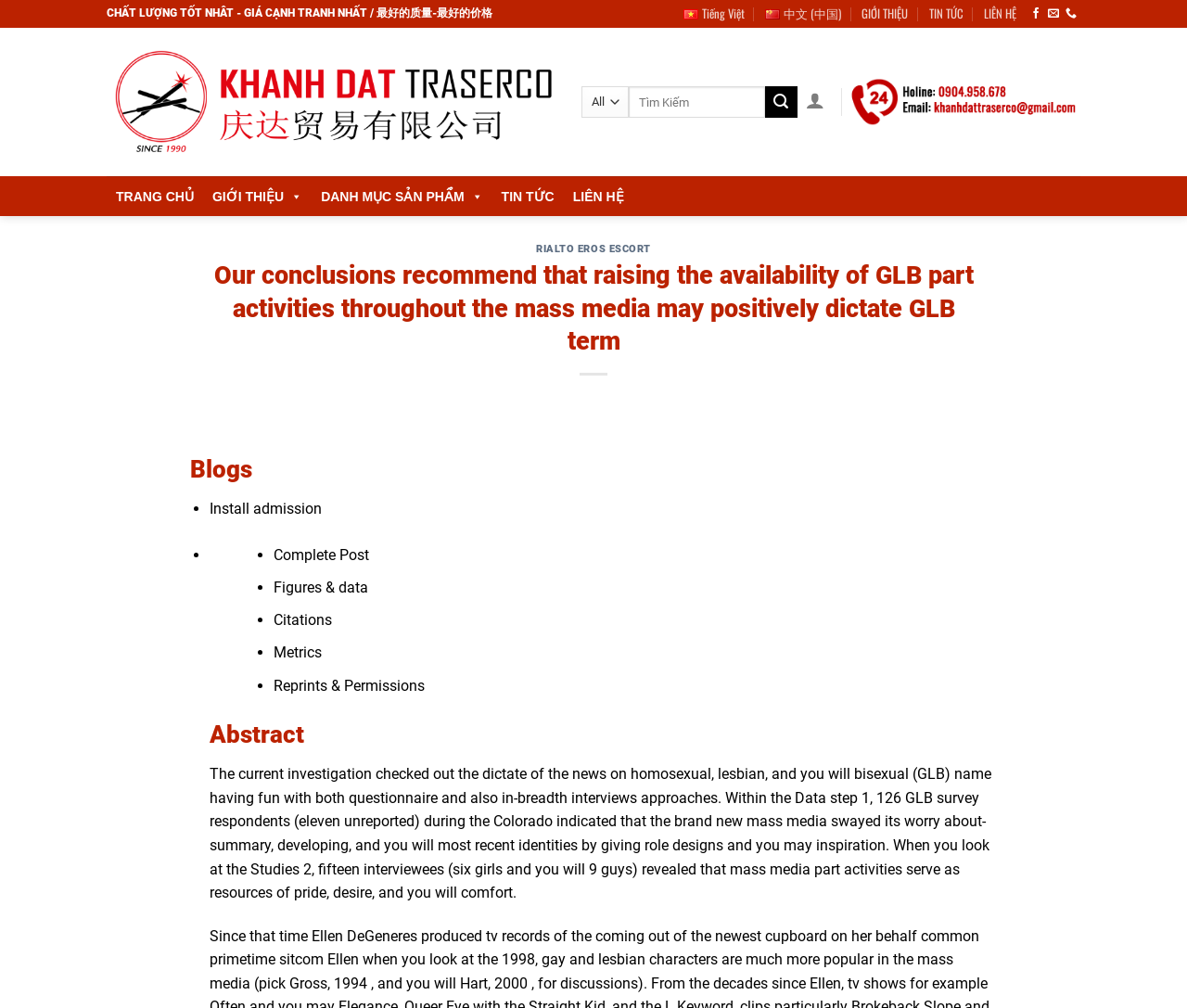Pinpoint the bounding box coordinates of the area that must be clicked to complete this instruction: "Read about RIALTO EROS ESCORT".

[0.452, 0.241, 0.548, 0.253]